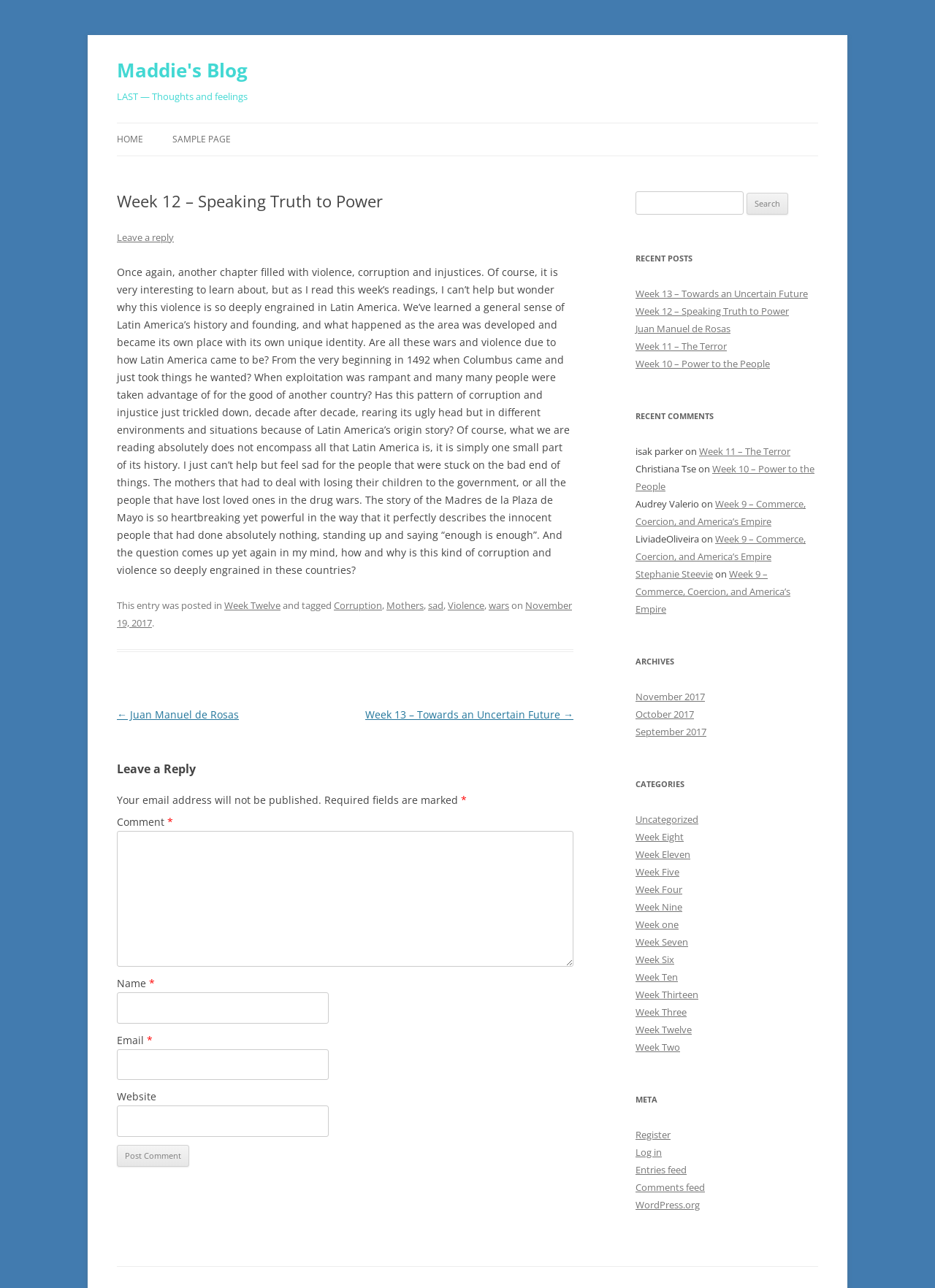What is the name of the movement mentioned in the blog post?
Please respond to the question with a detailed and informative answer.

The name of the movement mentioned in the blog post can be found in the main content area, where the author discusses the story of the Madres de la Plaza de Mayo, a powerful movement that stood up against injustice.